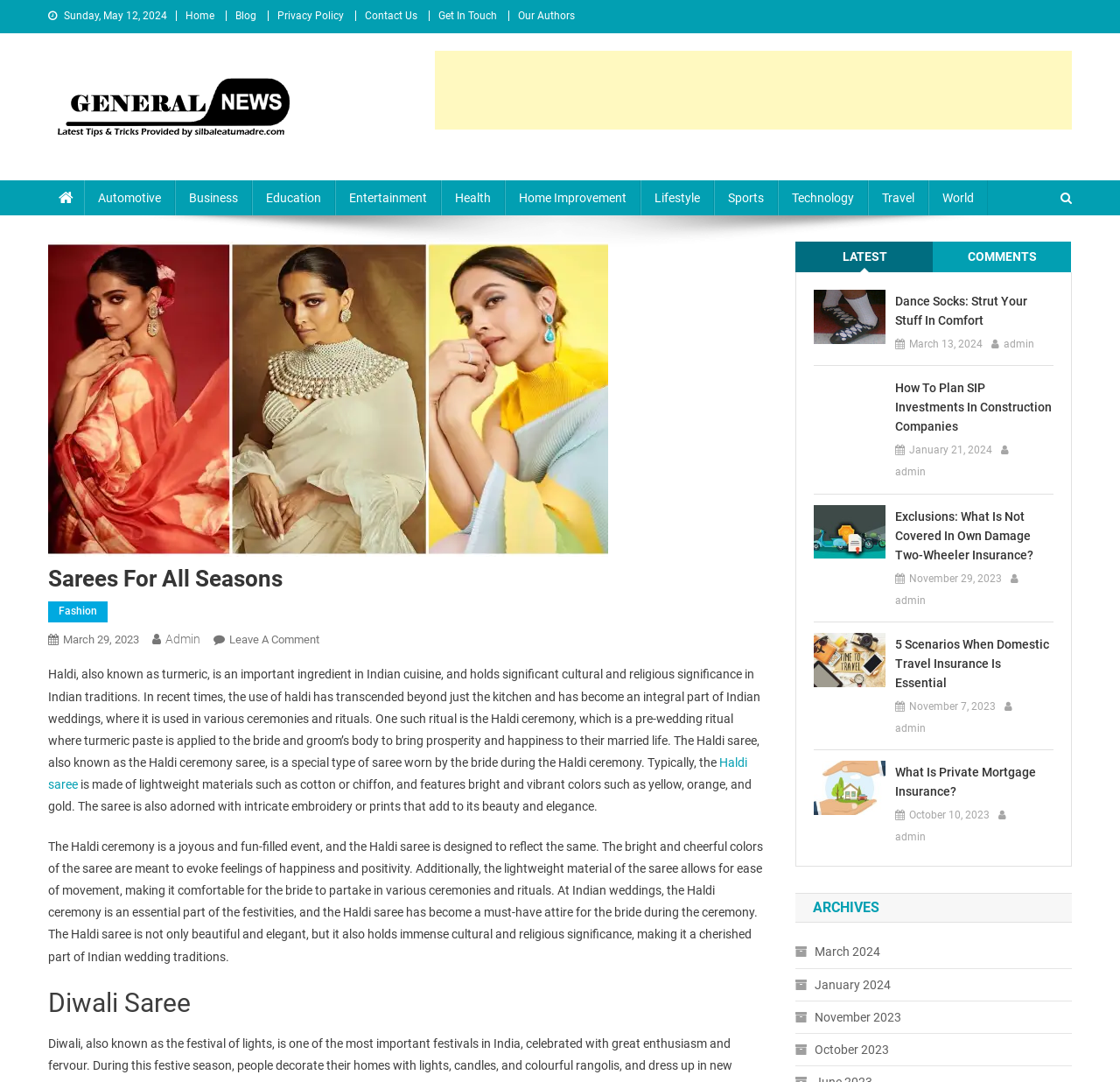What is the significance of Haldi in Indian weddings?
Using the screenshot, give a one-word or short phrase answer.

Bringing prosperity and happiness